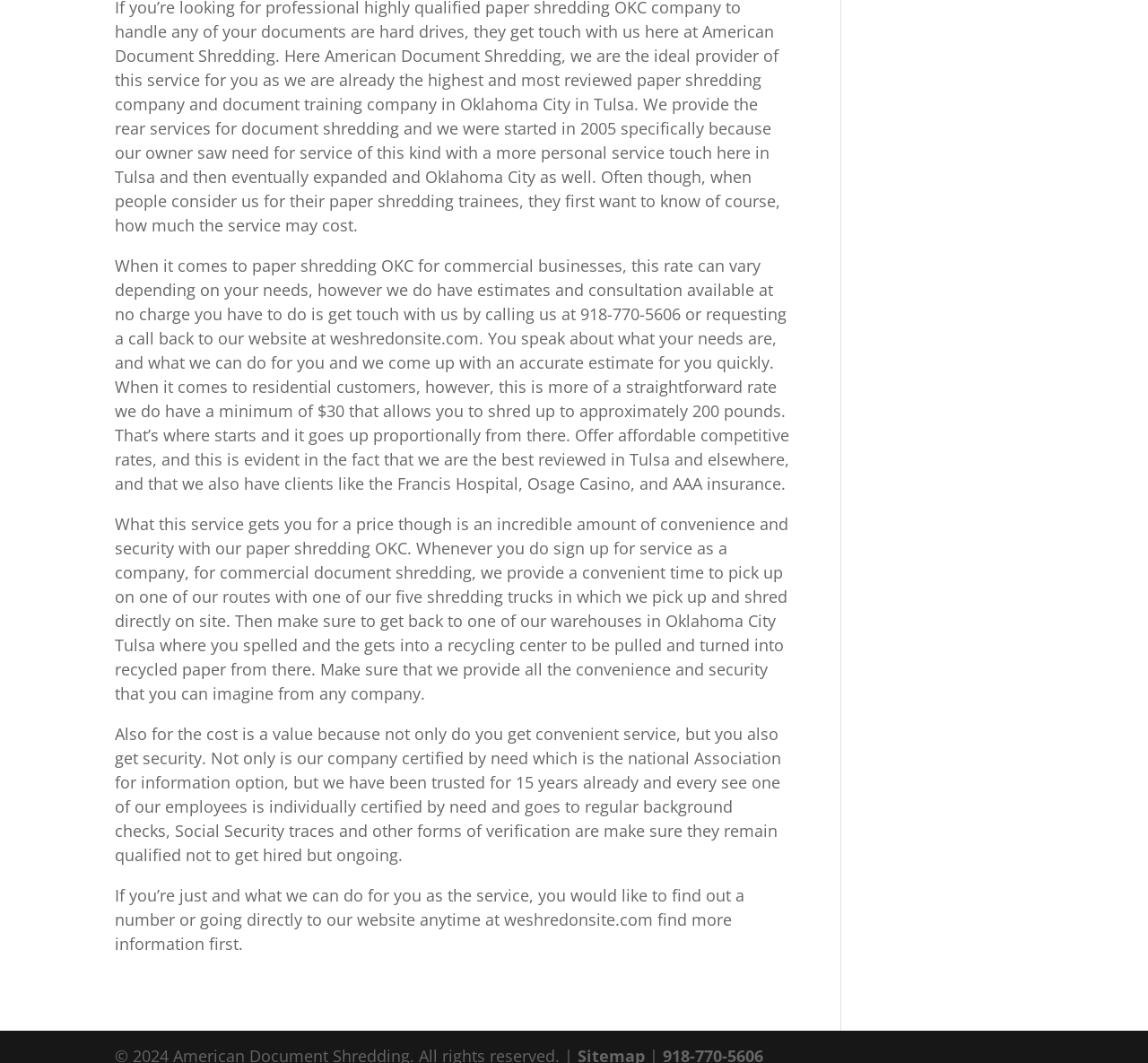What is the certification of the company?
From the image, respond with a single word or phrase.

NAID